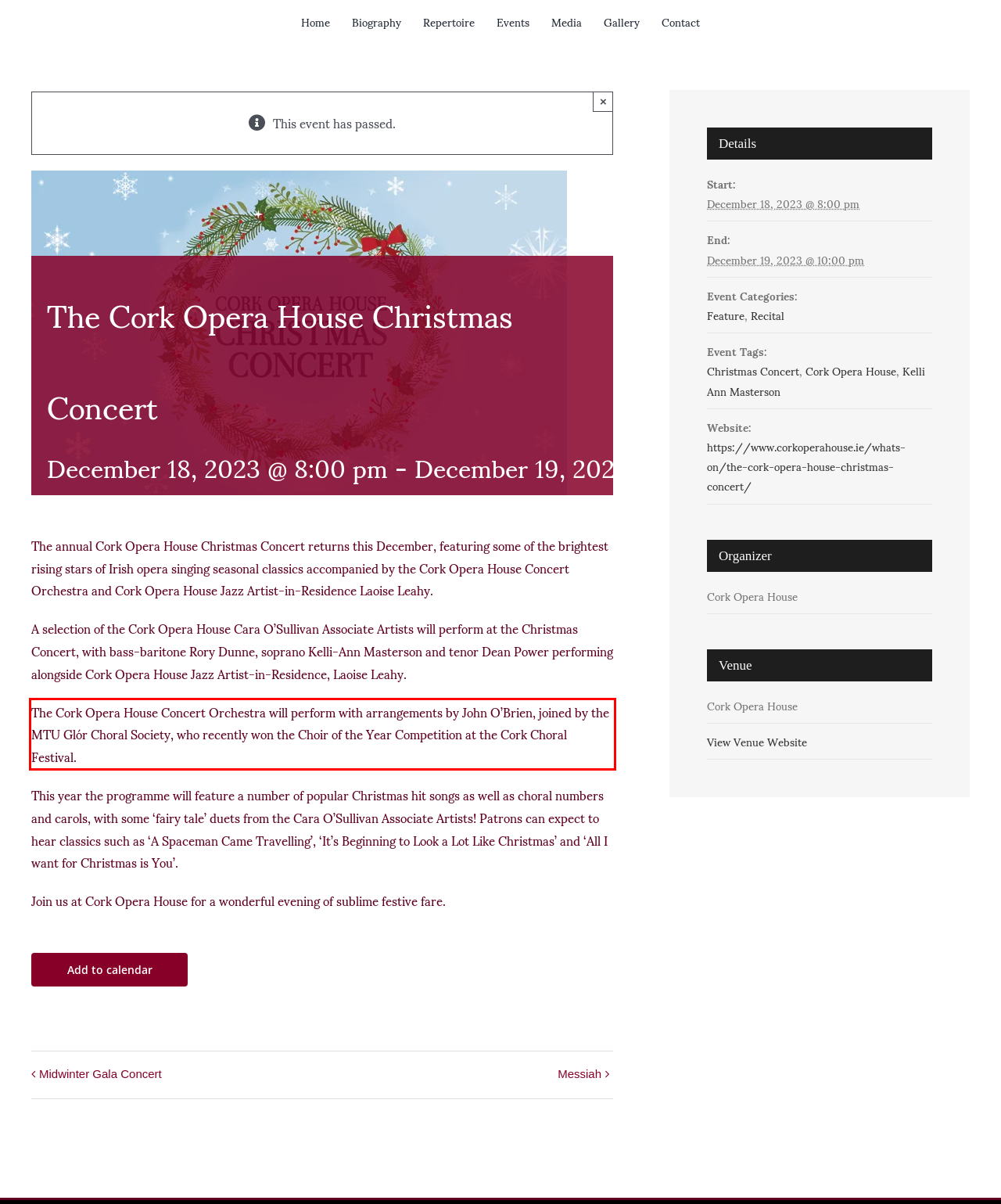Review the screenshot of the webpage and recognize the text inside the red rectangle bounding box. Provide the extracted text content.

The Cork Opera House Concert Orchestra will perform with arrangements by John O’Brien, joined by the MTU Glór Choral Society, who recently won the Choir of the Year Competition at the Cork Choral Festival.